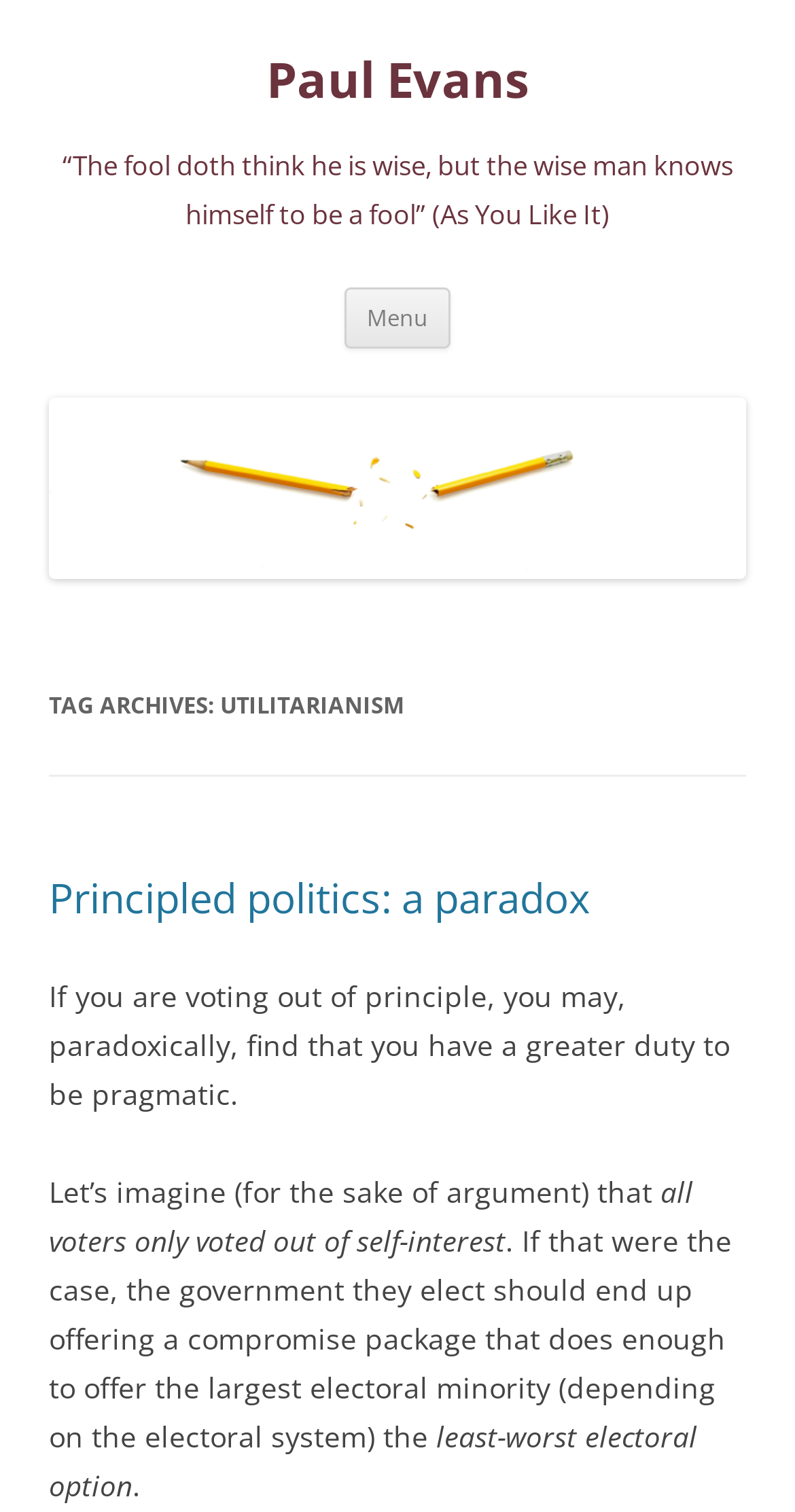Bounding box coordinates must be specified in the format (top-left x, top-left y, bottom-right x, bottom-right y). All values should be floating point numbers between 0 and 1. What are the bounding box coordinates of the UI element described as: N - Body

None